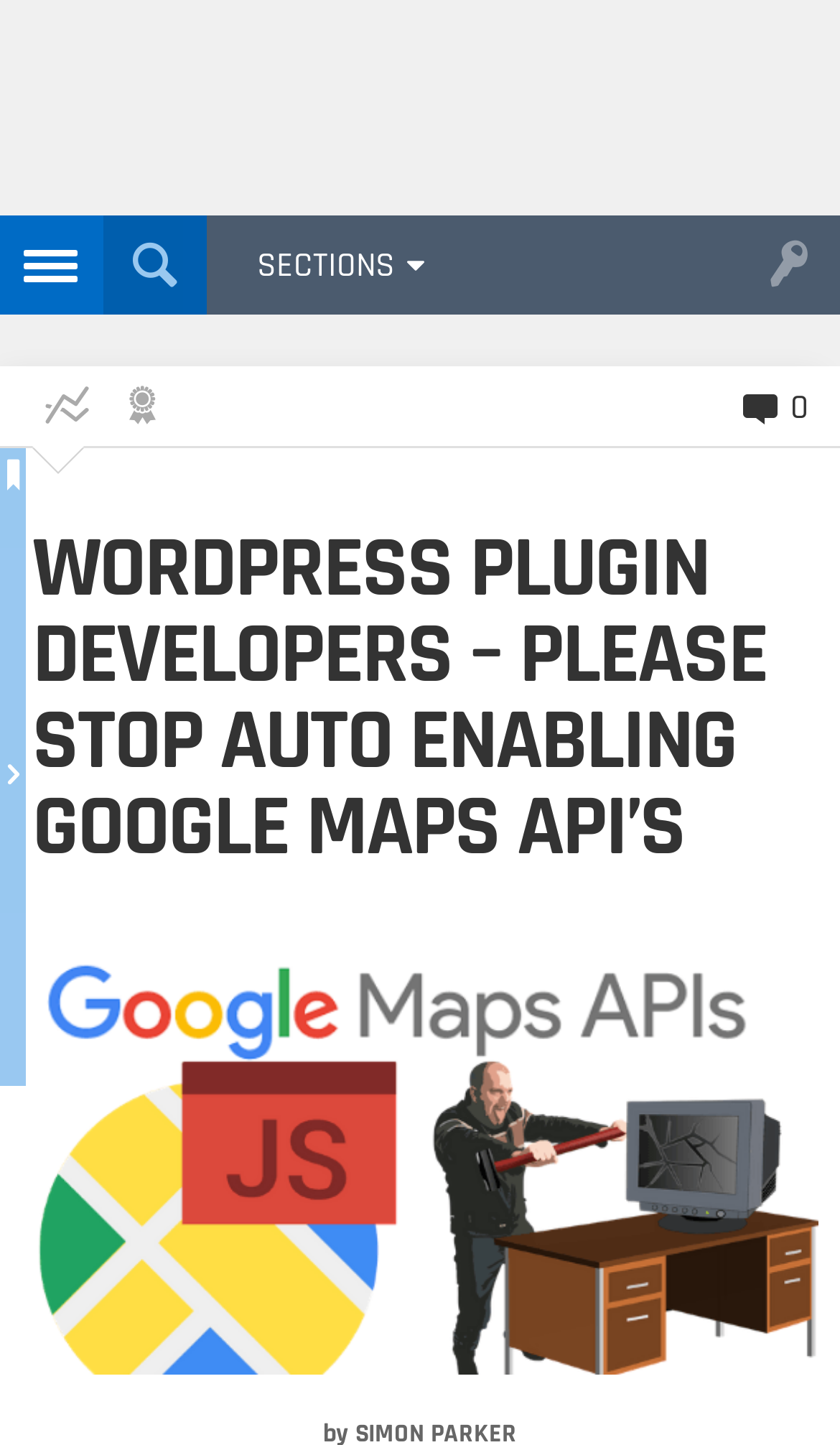From the webpage screenshot, identify the region described by 0. Provide the bounding box coordinates as (top-left x, top-left y, bottom-right x, bottom-right y), with each value being a floating point number between 0 and 1.

[0.869, 0.271, 0.962, 0.303]